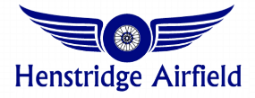What is written beneath the emblem of the Henstridge Airfield logo? Examine the screenshot and reply using just one word or a brief phrase.

Henstridge Airfield